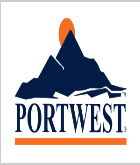Respond concisely with one word or phrase to the following query:
What does the mountain silhouette in the logo represent?

Safety and reliability